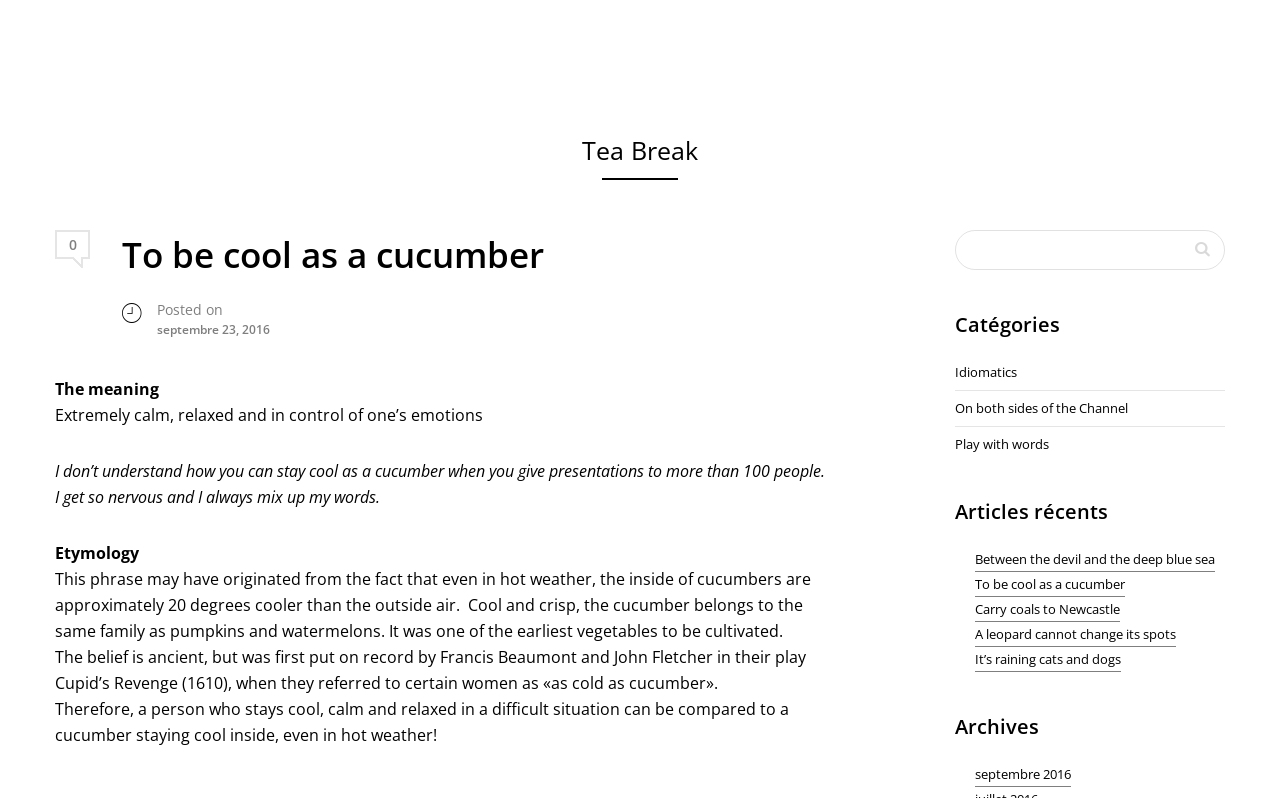Based on the image, provide a detailed response to the question:
What is the meaning of 'To be cool as a cucumber'?

I found the meaning by looking at the StaticText element with the text 'Extremely calm, relaxed and in control of one’s emotions' which is located below the heading 'To be cool as a cucumber'.